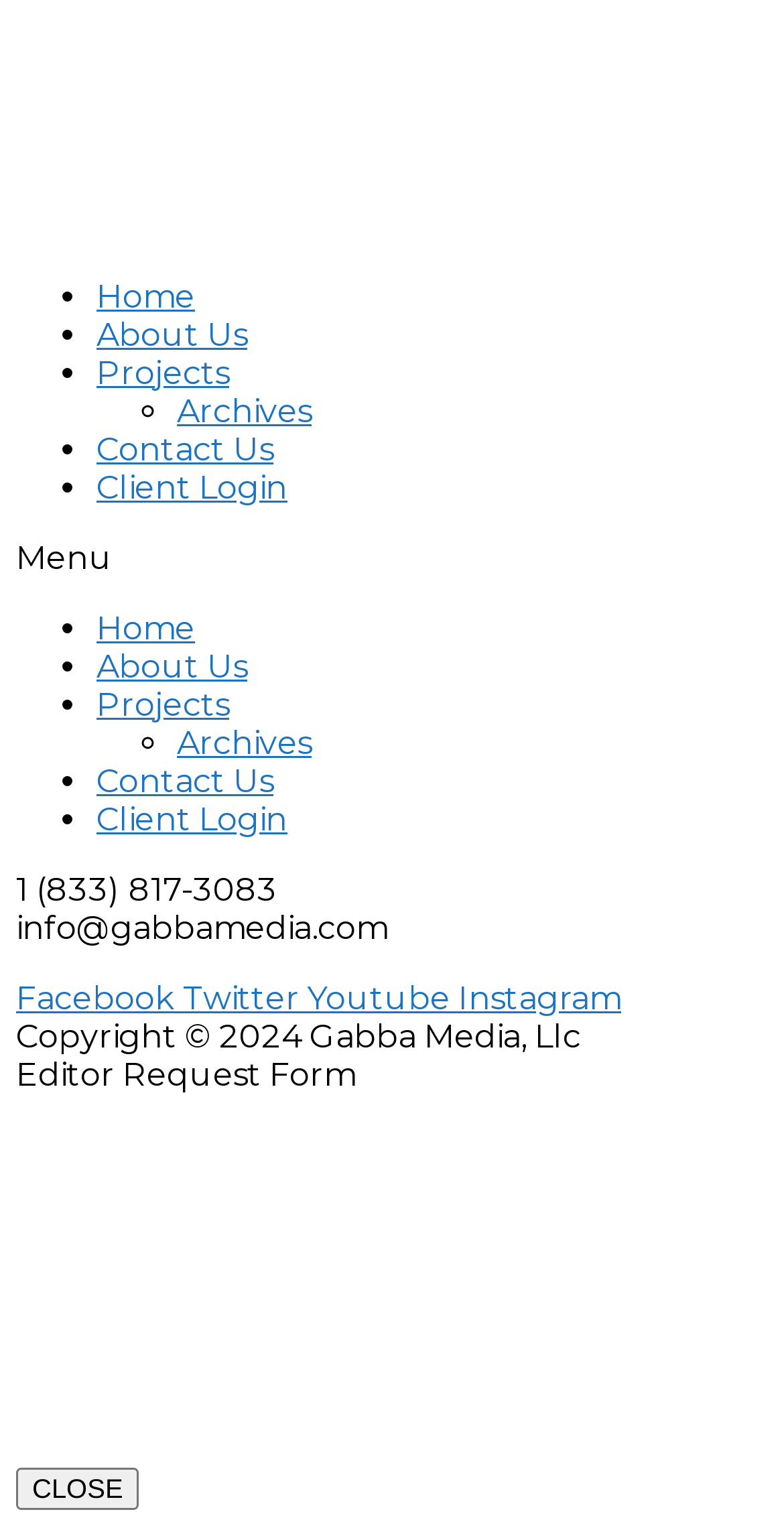What is the purpose of the 'Menu Toggle' button?
Answer the question in a detailed and comprehensive manner.

I inferred the purpose of the 'Menu Toggle' button by looking at its label and its location on the webpage. The button is located at the top section of the webpage, and its label suggests that it is used to toggle the menu, possibly to show or hide the navigation links.